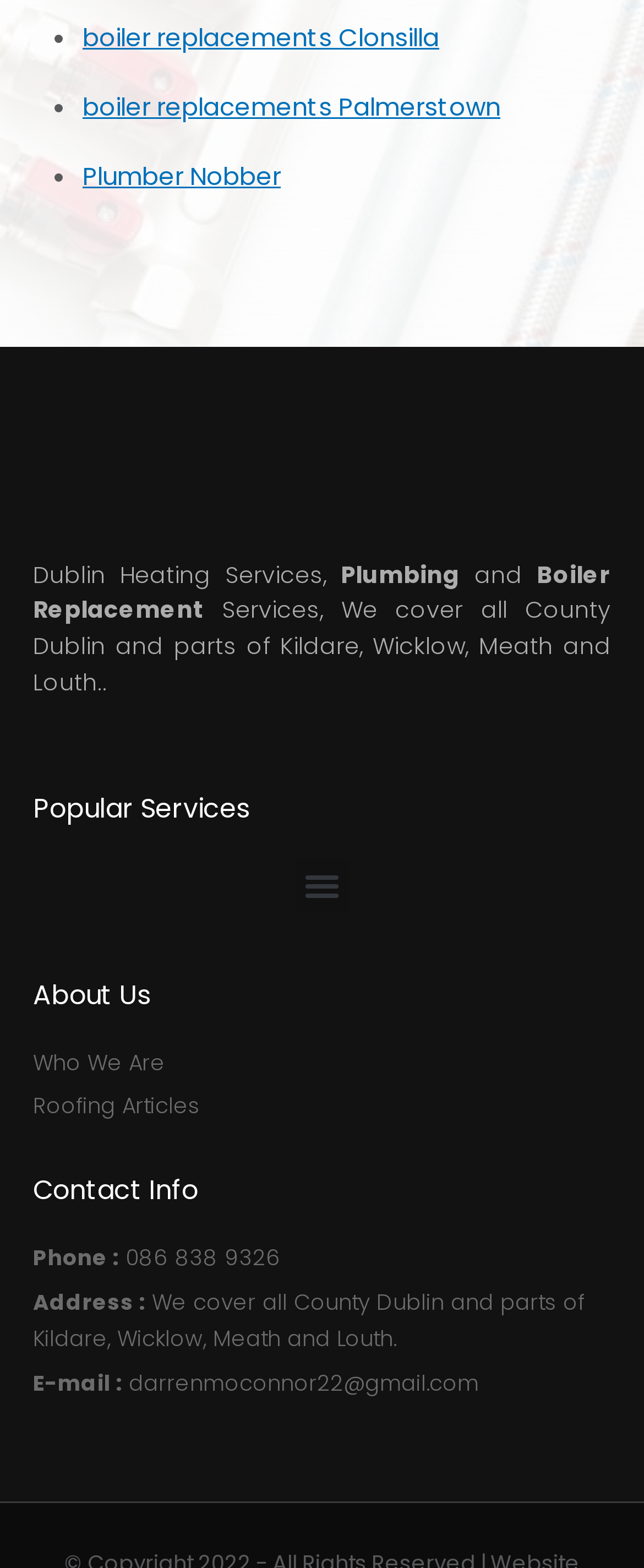Determine the bounding box coordinates of the region that needs to be clicked to achieve the task: "toggle the menu".

[0.458, 0.547, 0.542, 0.582]